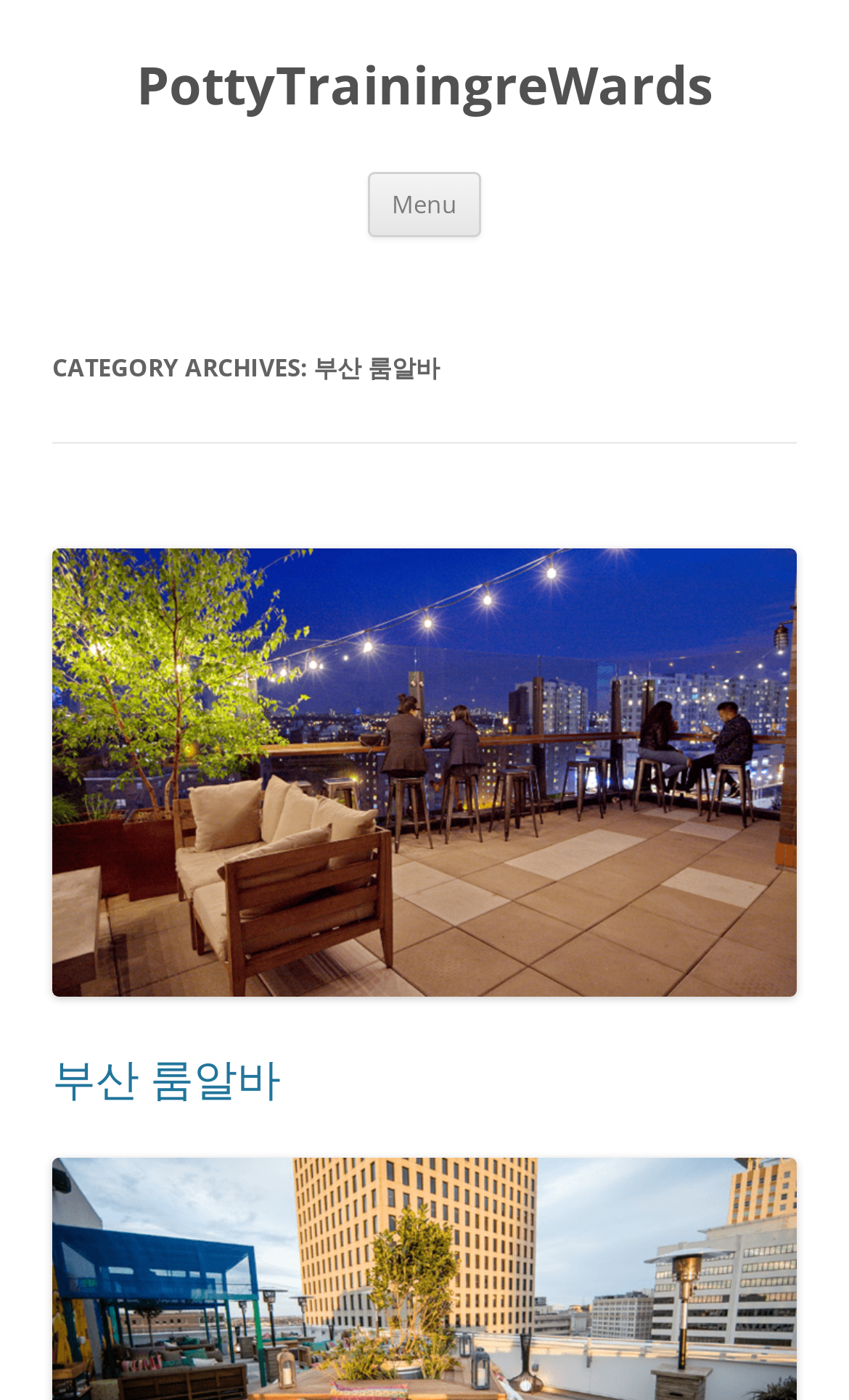What is the text of the first link? Look at the image and give a one-word or short phrase answer.

PottyTrainingreWards